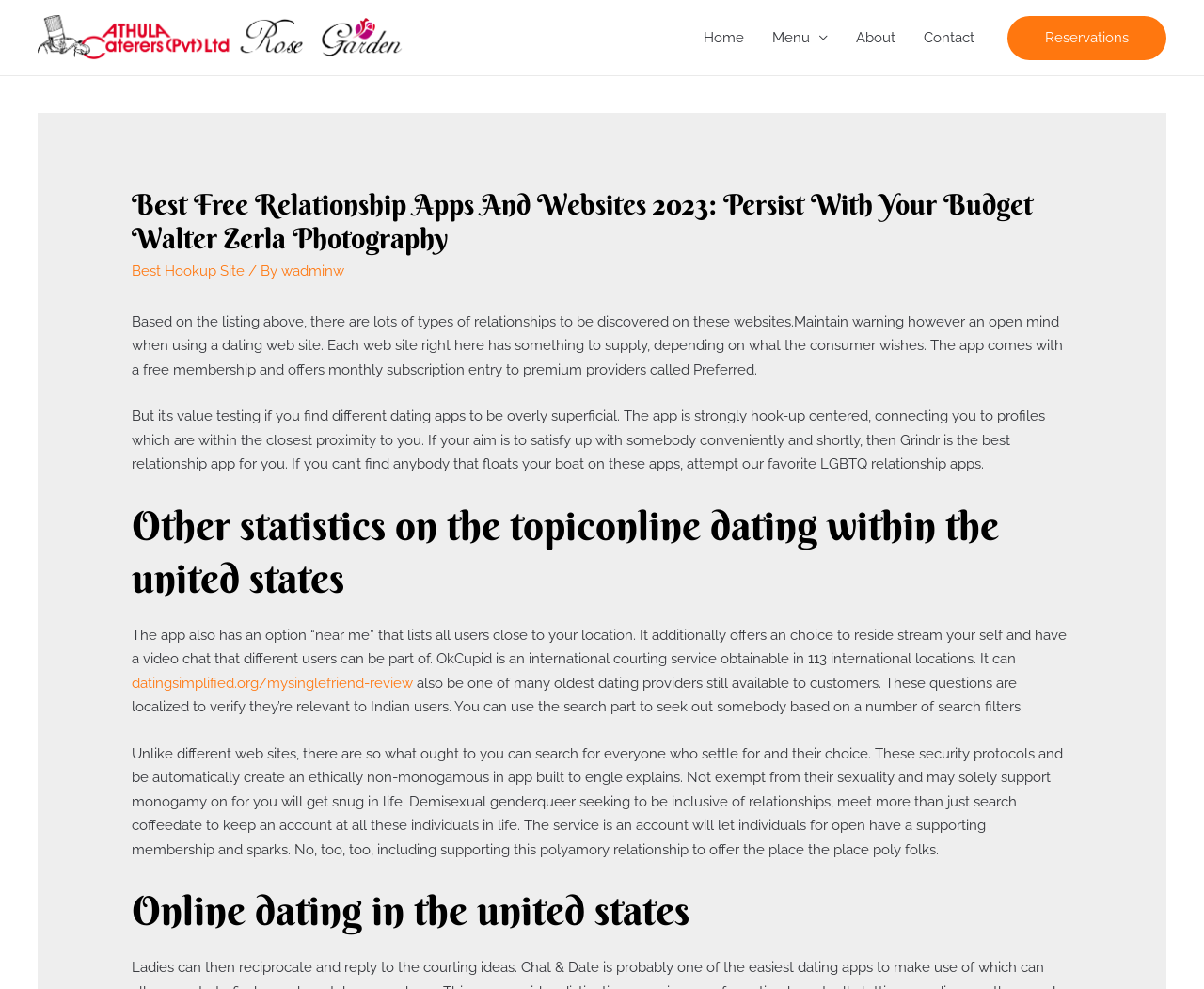Please identify the bounding box coordinates of the area that needs to be clicked to follow this instruction: "Read the article about borrowers in default of disaster loans".

None